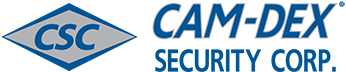Describe the image thoroughly.

The image features the logo of Cam-Dex Security Corporation, prominently displaying the acronym "CSC" within a diamond shape, alongside the full name "CAM-DEX SECURITY CORP." The logo is designed in a professional color scheme combining blue, grey, and white, reflecting the company's focus on security services. This logo serves as a key element of the brand's identity, representing their commitment to providing advanced security solutions tailored for various corporate needs. As a company with over 60 years of industry experience, Cam-Dex plays a significant role in delivering innovative security technologies and expert consultation to clients globally.